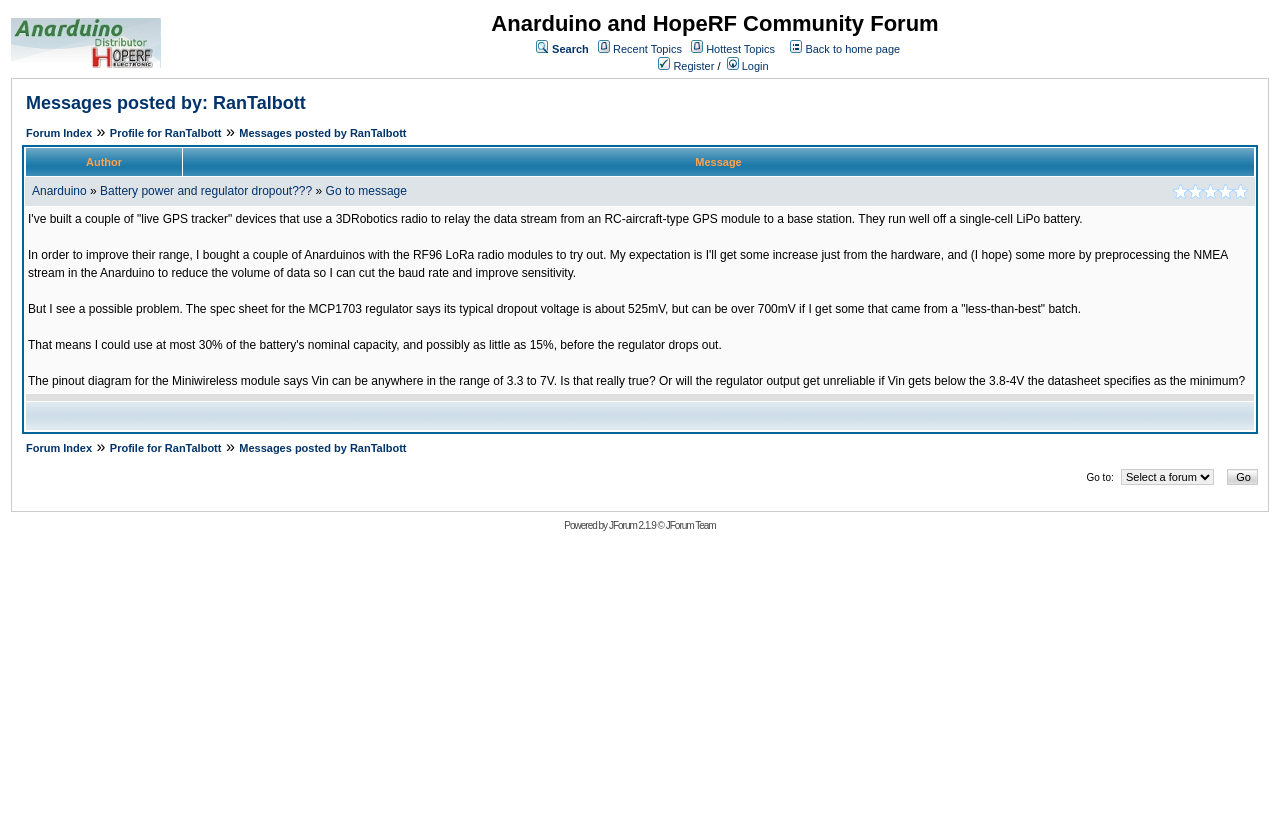Provide a brief response to the question using a single word or phrase: 
What is the name of the user who posted the messages?

RanTalbott